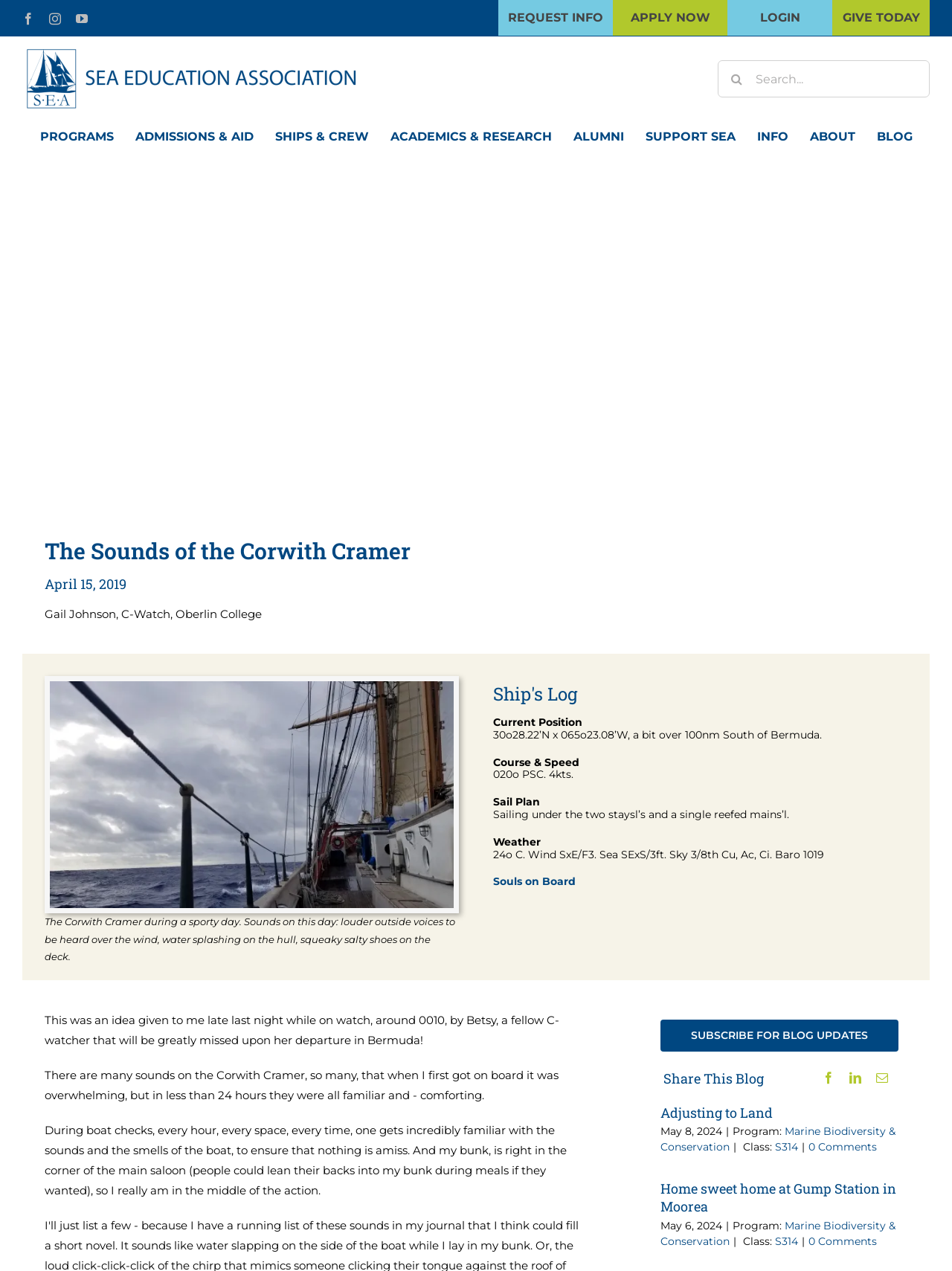Please identify the bounding box coordinates of the element I need to click to follow this instruction: "Read the blog post 'Adjusting to Land'".

[0.694, 0.868, 0.812, 0.882]